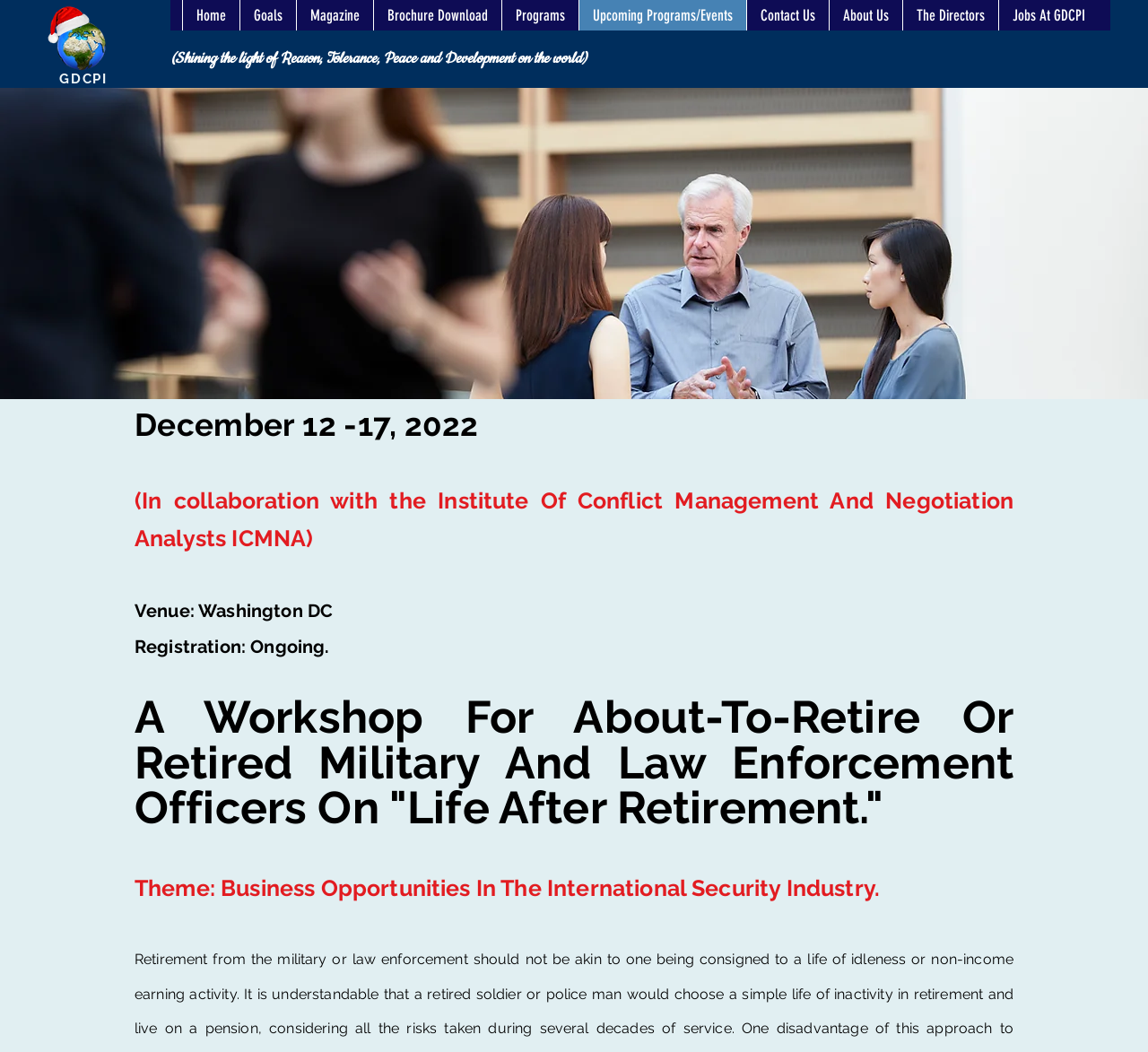What is the date of the workshop?
Examine the screenshot and reply with a single word or phrase.

December 12-17, 2022